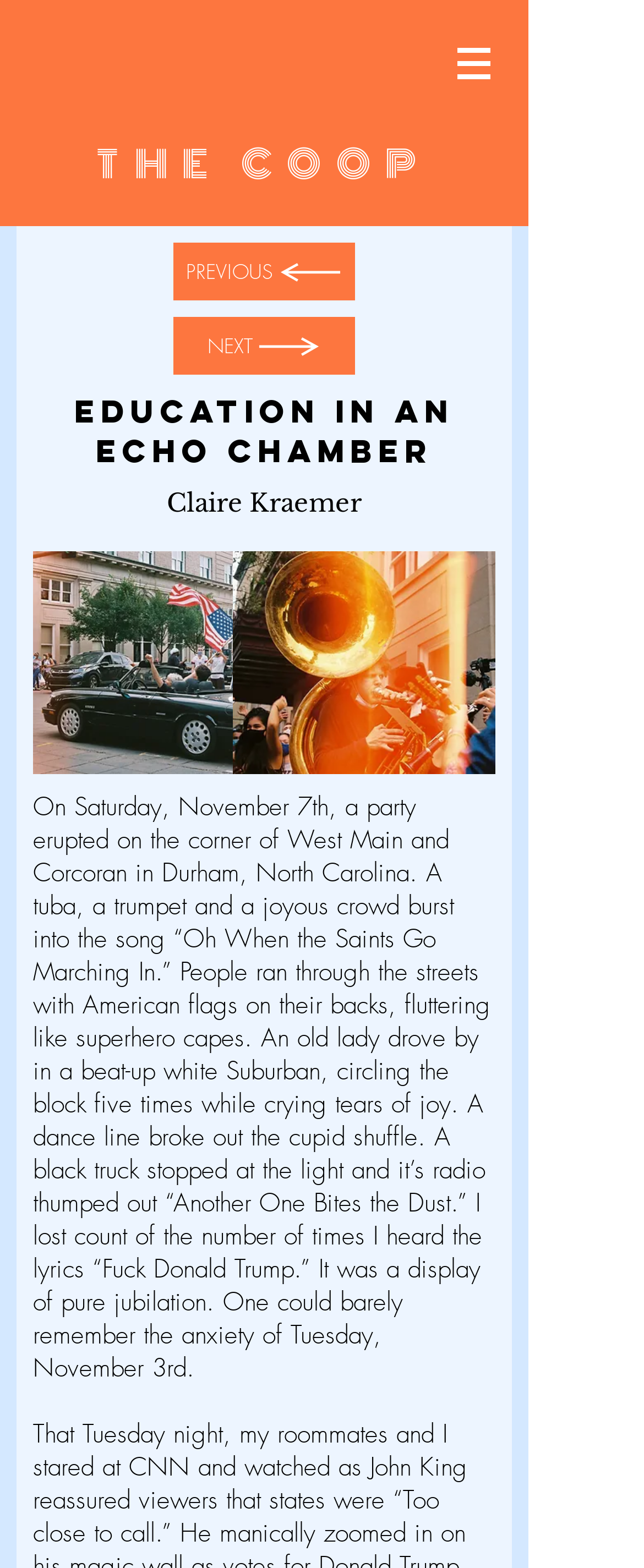What is the author's name?
Answer the question in a detailed and comprehensive manner.

I determined the author's name by looking at the heading element with the text 'Claire Kraemer' which is a prominent element on the page and seems to be the author's name.